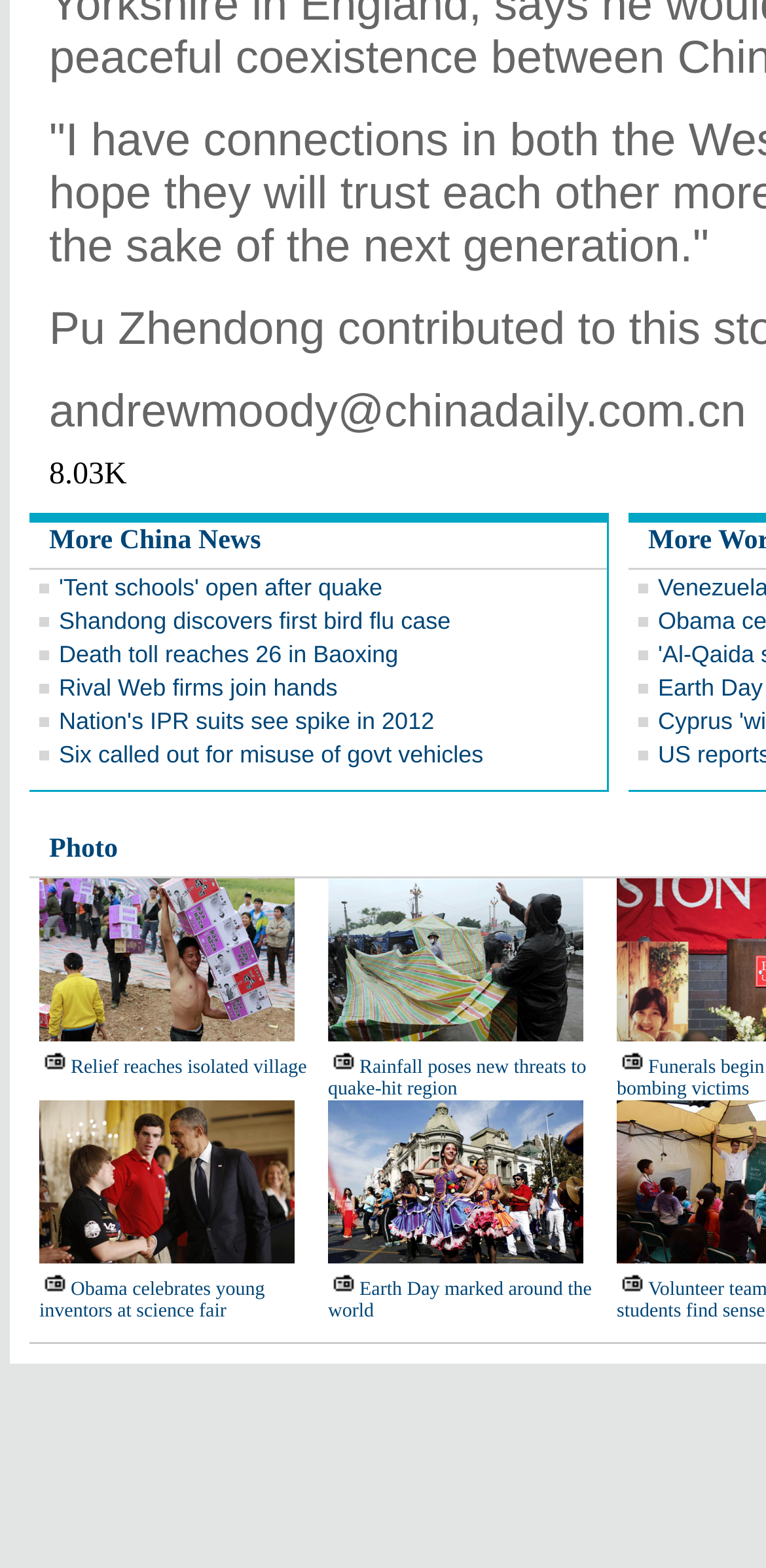Identify the bounding box coordinates for the region to click in order to carry out this instruction: "Read 'Tent schools' open after quake". Provide the coordinates using four float numbers between 0 and 1, formatted as [left, top, right, bottom].

[0.077, 0.366, 0.499, 0.384]